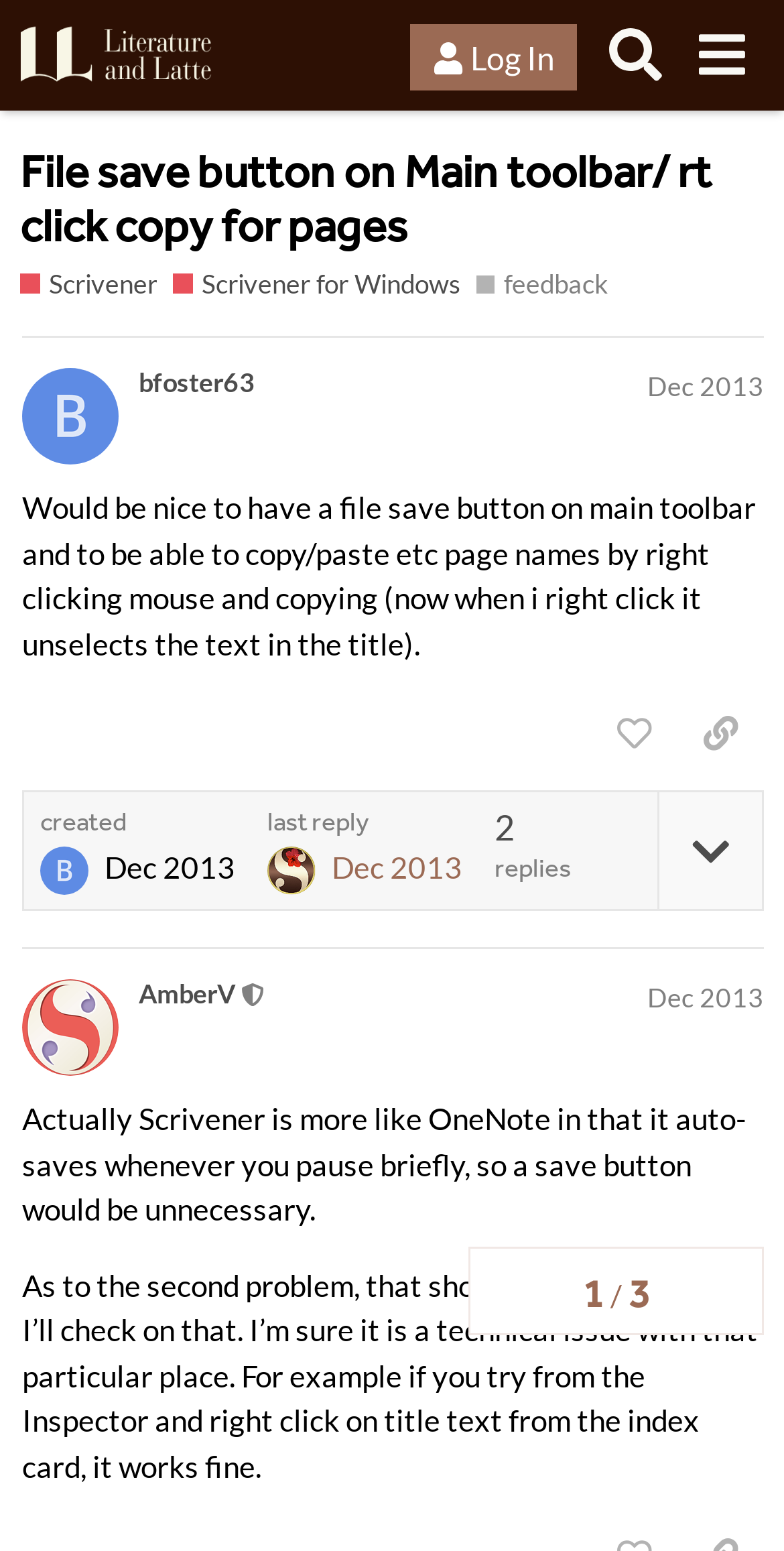Please specify the coordinates of the bounding box for the element that should be clicked to carry out this instruction: "Like the post". The coordinates must be four float numbers between 0 and 1, formatted as [left, top, right, bottom].

[0.753, 0.449, 0.864, 0.497]